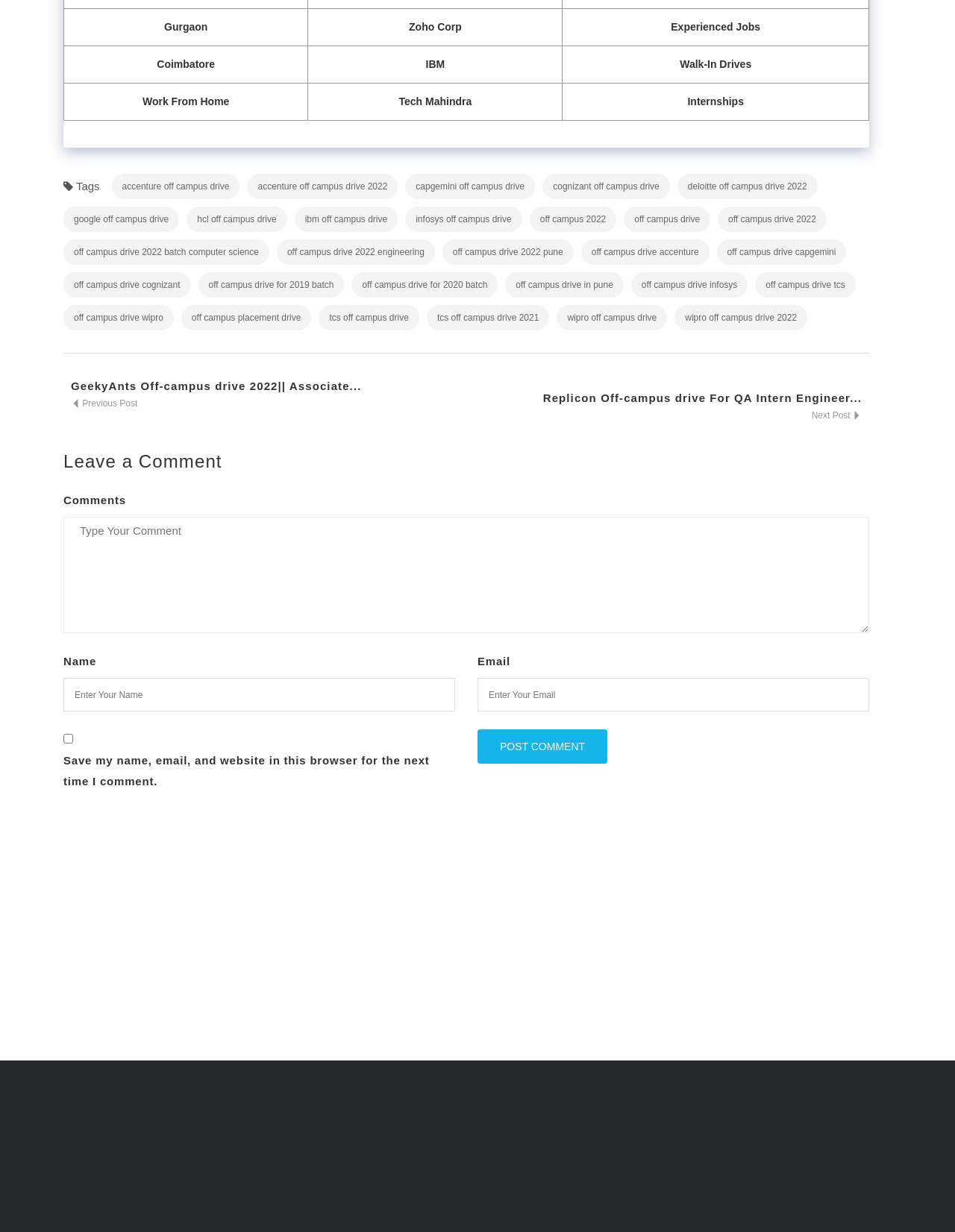Answer the following inquiry with a single word or phrase:
What is the category of the job listing 'Gurgaon'?

Location